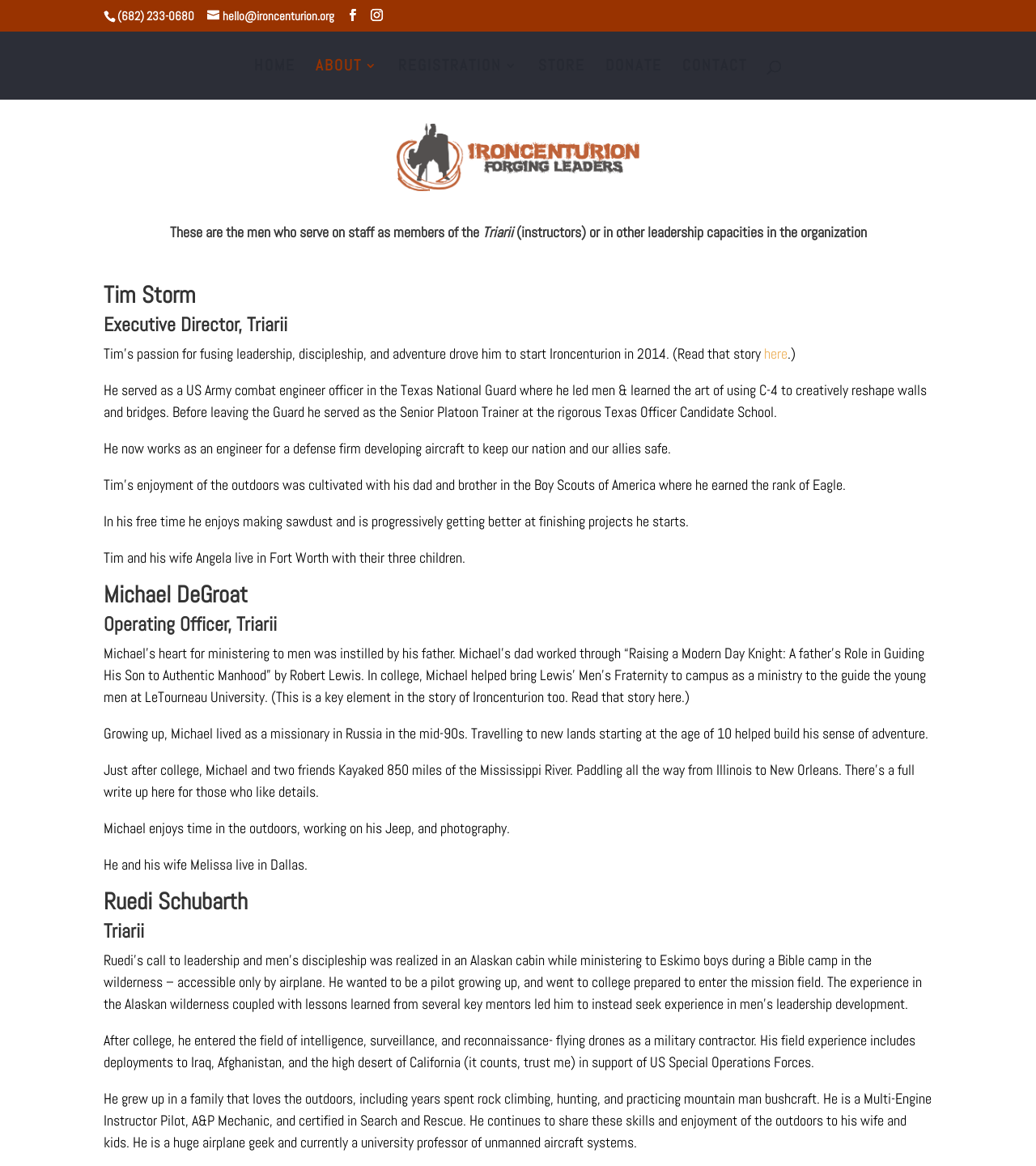Present a detailed account of what is displayed on the webpage.

The webpage is about Ironcenturion, an organization that focuses on leadership development. At the top of the page, there is a phone number and an email address, followed by a row of social media links. Below that, there is a navigation menu with links to different sections of the website, including "HOME", "ABOUT", "REGISTRATION", "STORE", "DONATE", and "CONTACT".

On the left side of the page, there is a search bar with a magnifying glass icon. Below the search bar, there is a section titled "Our Team" that features three team members: Tim Storm, Michael DeGroat, and Ruedi Schubarth. Each team member has a heading with their name and title, followed by a brief bio that describes their background, experience, and interests.

Tim Storm's bio mentions that he is the Executive Director of Ironcenturion and has a passion for leadership, discipleship, and adventure. He has a military background and works as an engineer for a defense firm. Michael DeGroat's bio describes him as the Operating Officer of Ironcenturion and mentions his experience as a missionary in Russia and his love for adventure. Ruedi Schubarth's bio mentions his experience in men's leadership development and his background in intelligence, surveillance, and reconnaissance.

The team members' bios are arranged in a vertical column, with each bio taking up a significant amount of space on the page. The text is well-organized and easy to read, with headings and paragraphs that break up the content into manageable chunks. Overall, the webpage has a clean and professional design that effectively communicates the mission and values of Ironcenturion.